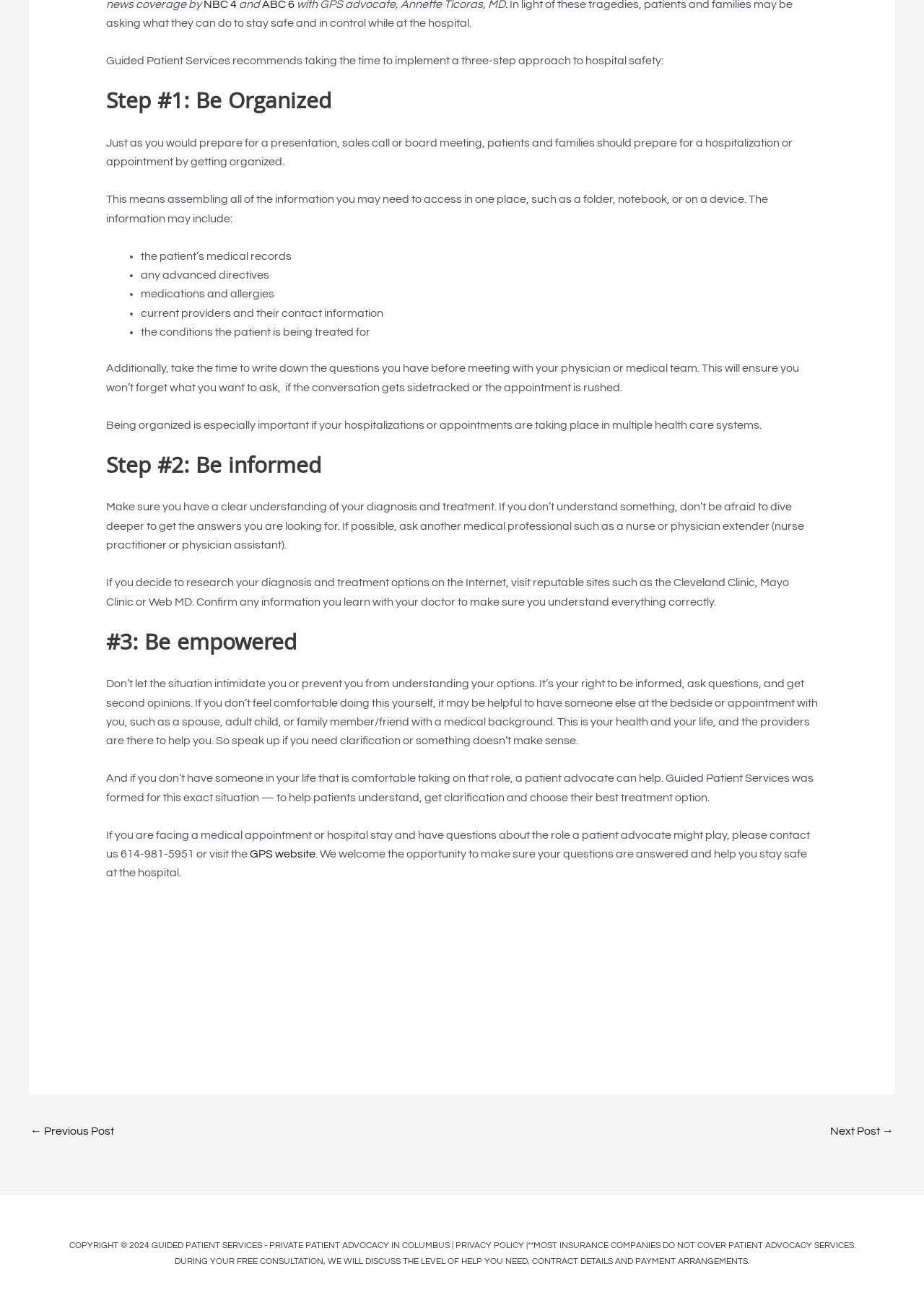Using the information in the image, give a comprehensive answer to the question: 
What is the contact information for Guided Patient Services?

The contact information for Guided Patient Services is 614-981-5951, and patients can also visit their website for more information.